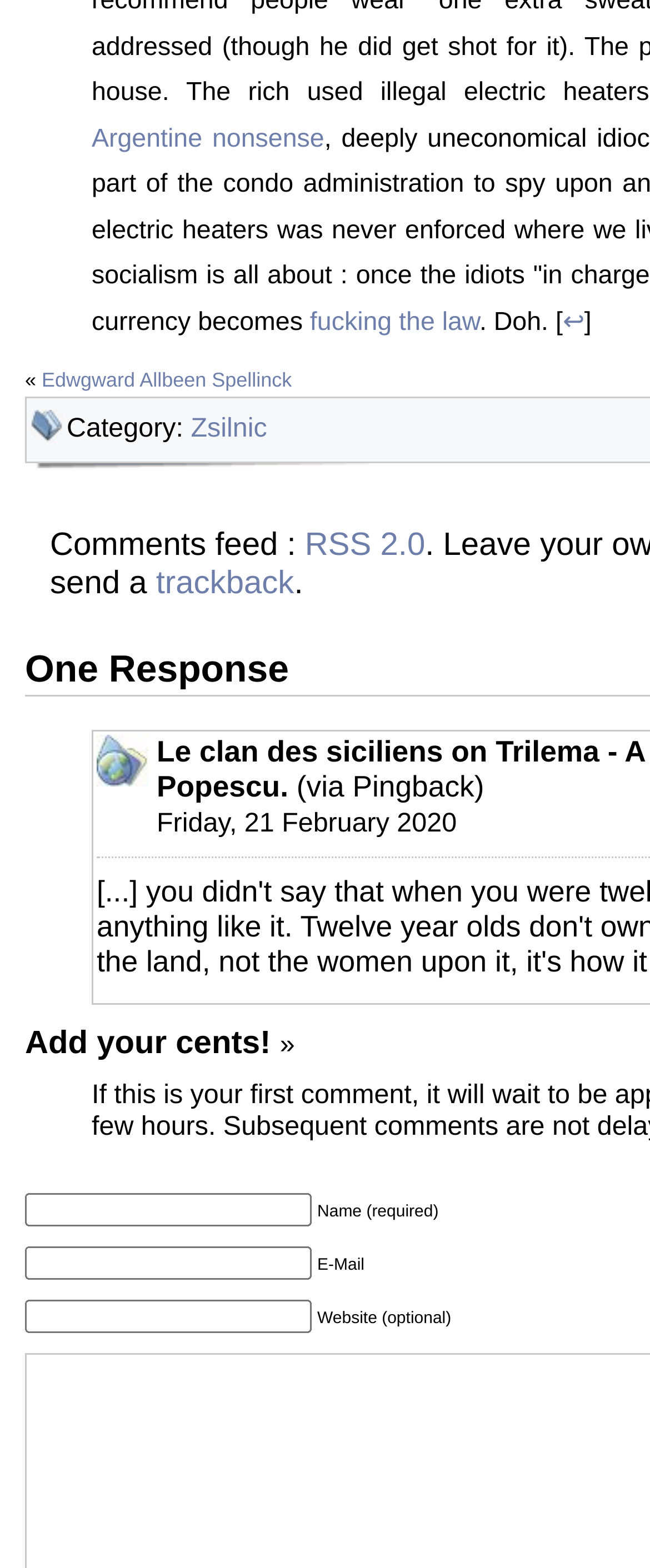What is the symbol at the top left of the page?
Using the information presented in the image, please offer a detailed response to the question.

I found the symbol by looking at the StaticText element with the text '«' and its bounding box coordinates, which indicate that it is located at the top left of the page.